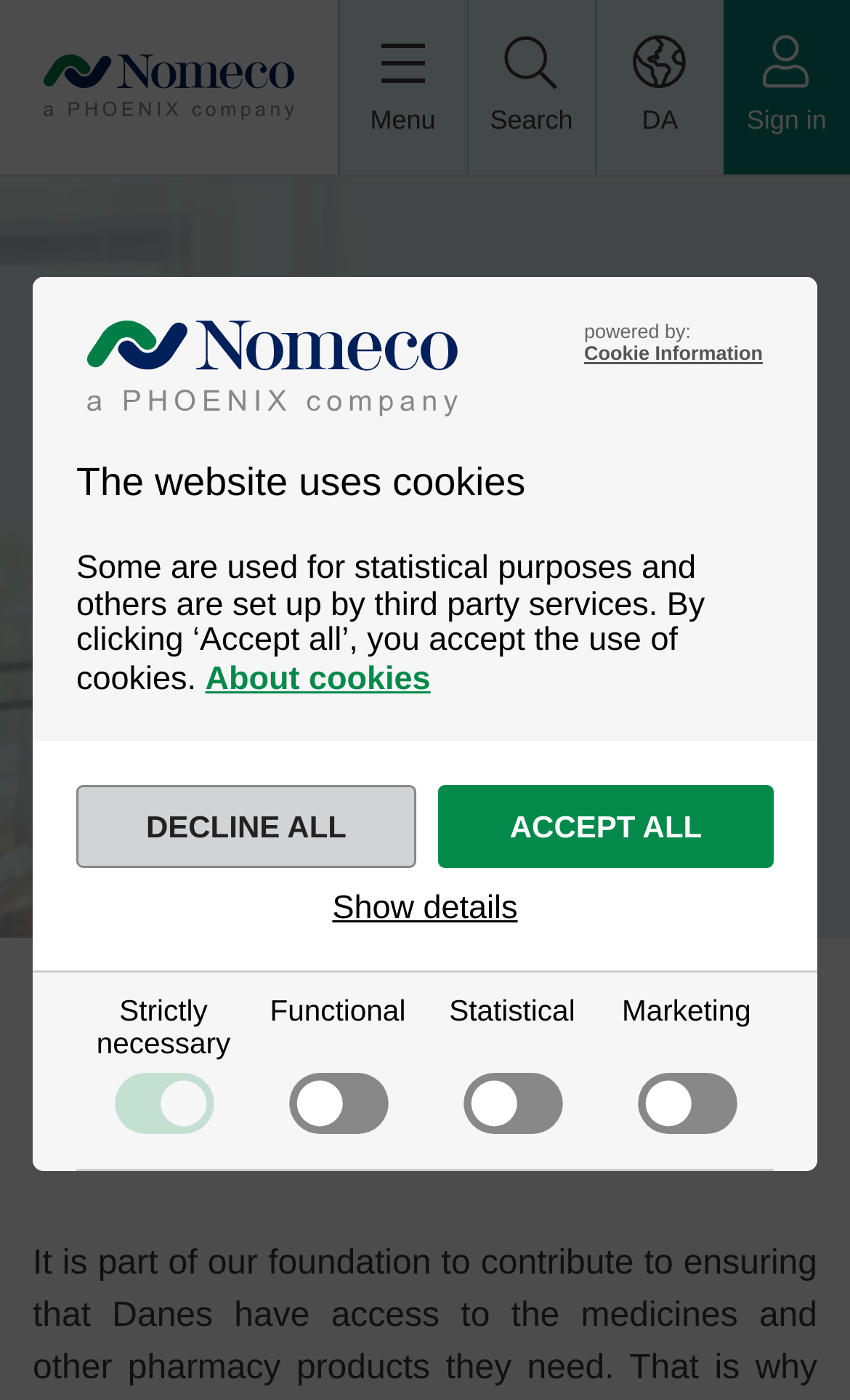What type of products can pharmacies obtain from Nomeco?
Please provide a comprehensive answer based on the information in the image.

Based on the webpage, it is clear that Nomeco is a platform that provides products to pharmacies. The range of products offered by Nomeco includes prescribed and over-the-counter (OTC) medicine, dietary supplements, and skincare products. This information is inferred from the overall structure and content of the webpage.